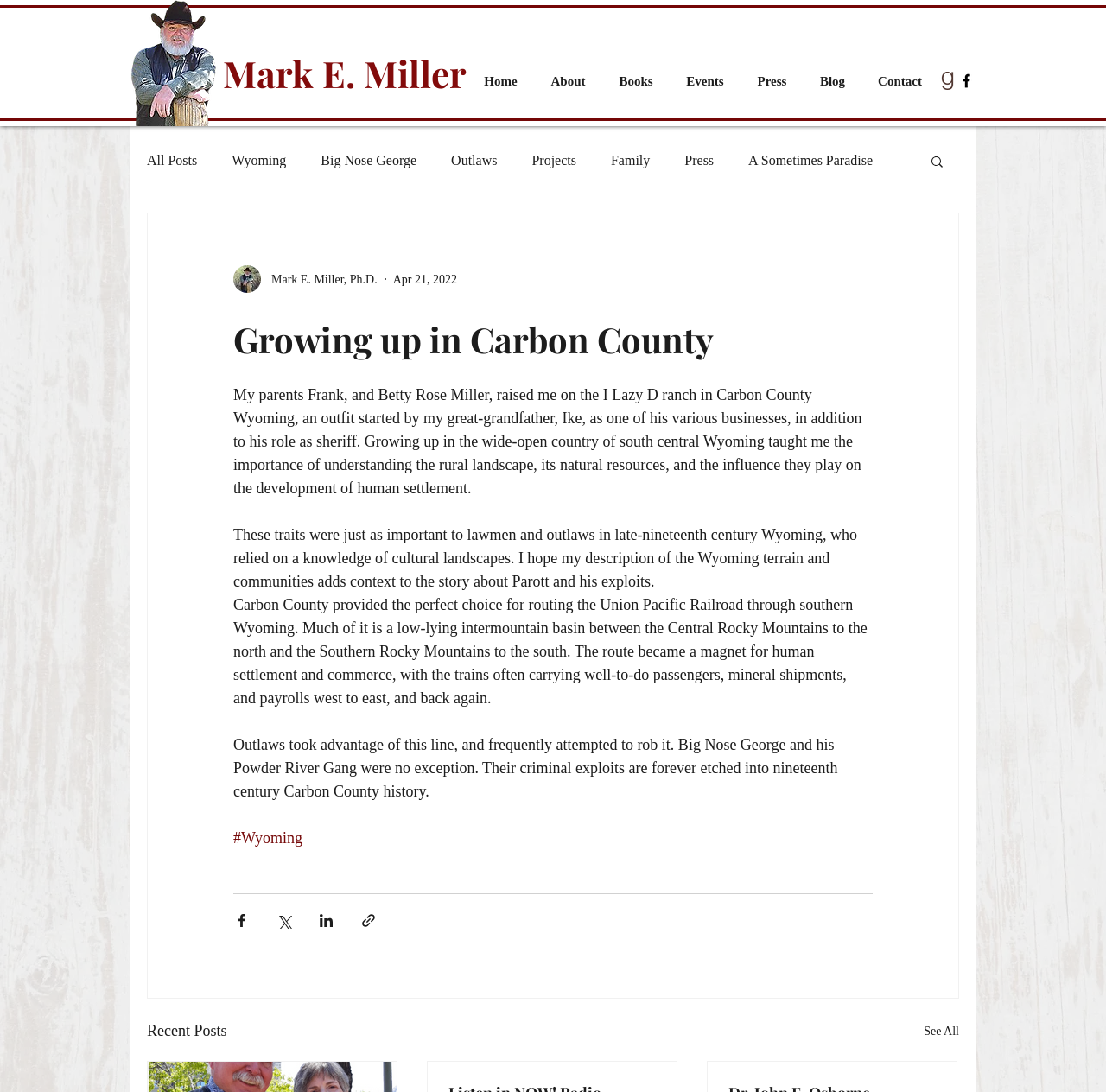What is the purpose of the 'Search' button?
Using the details shown in the screenshot, provide a comprehensive answer to the question.

The 'Search' button is likely used to search the website for specific content, as it is a common functionality in websites to have a search feature.